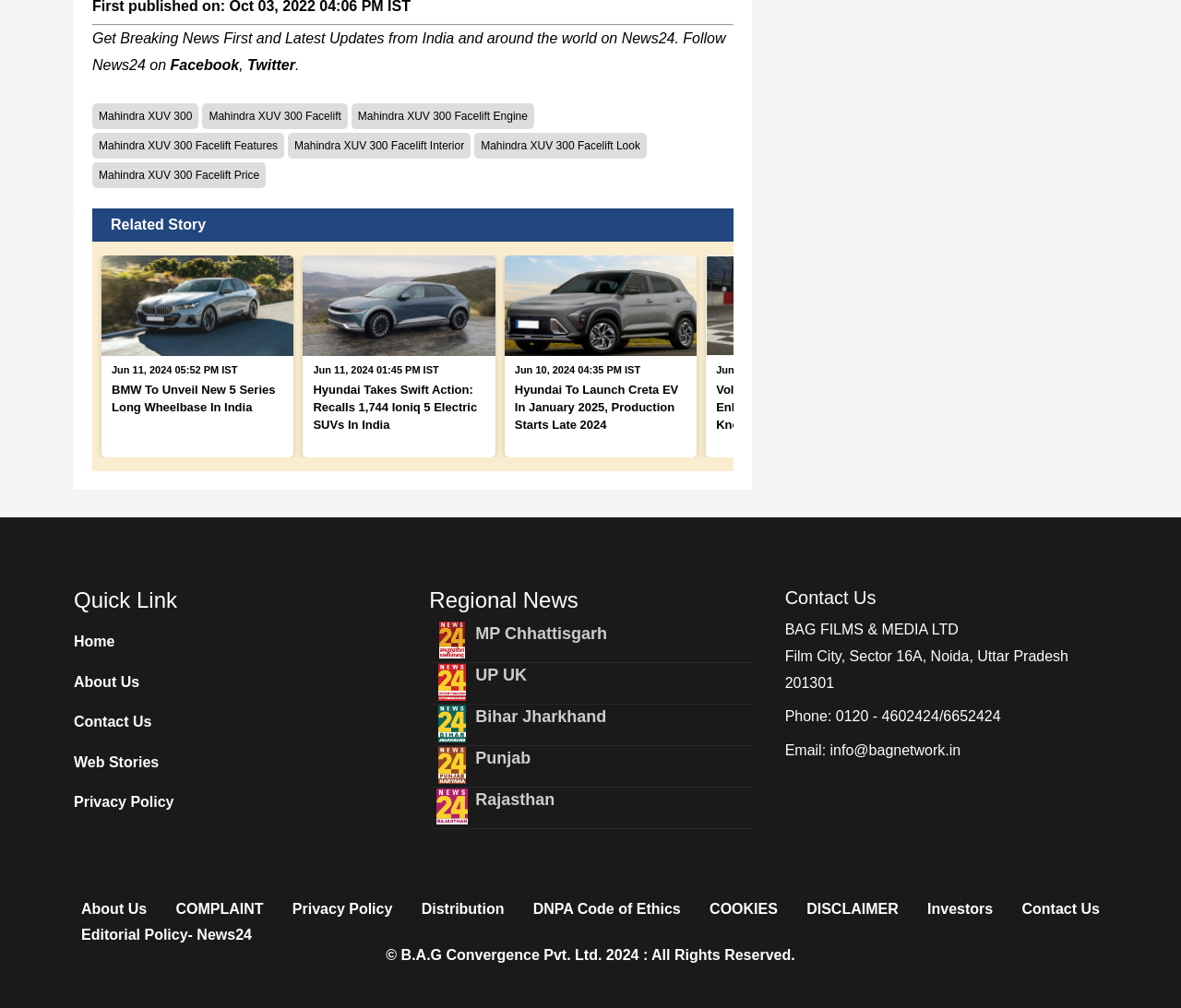Answer the question briefly using a single word or phrase: 
What is the date of the news article about Hyundai Creta EV?

Jun 10, 2024 04:35 PM IST